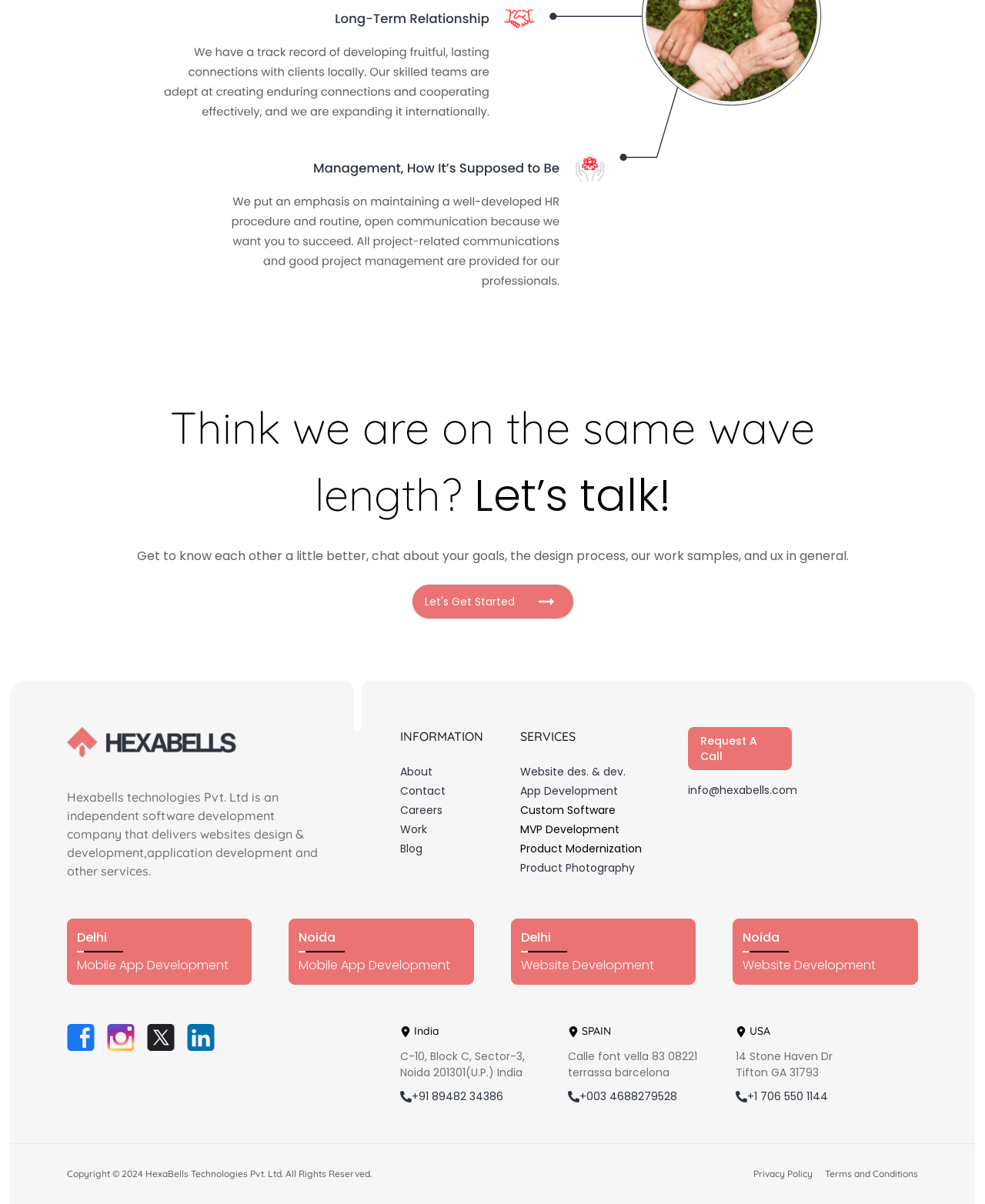Please identify the bounding box coordinates of the area that needs to be clicked to fulfill the following instruction: "Click on 'Request A Call'."

[0.711, 0.609, 0.791, 0.635]